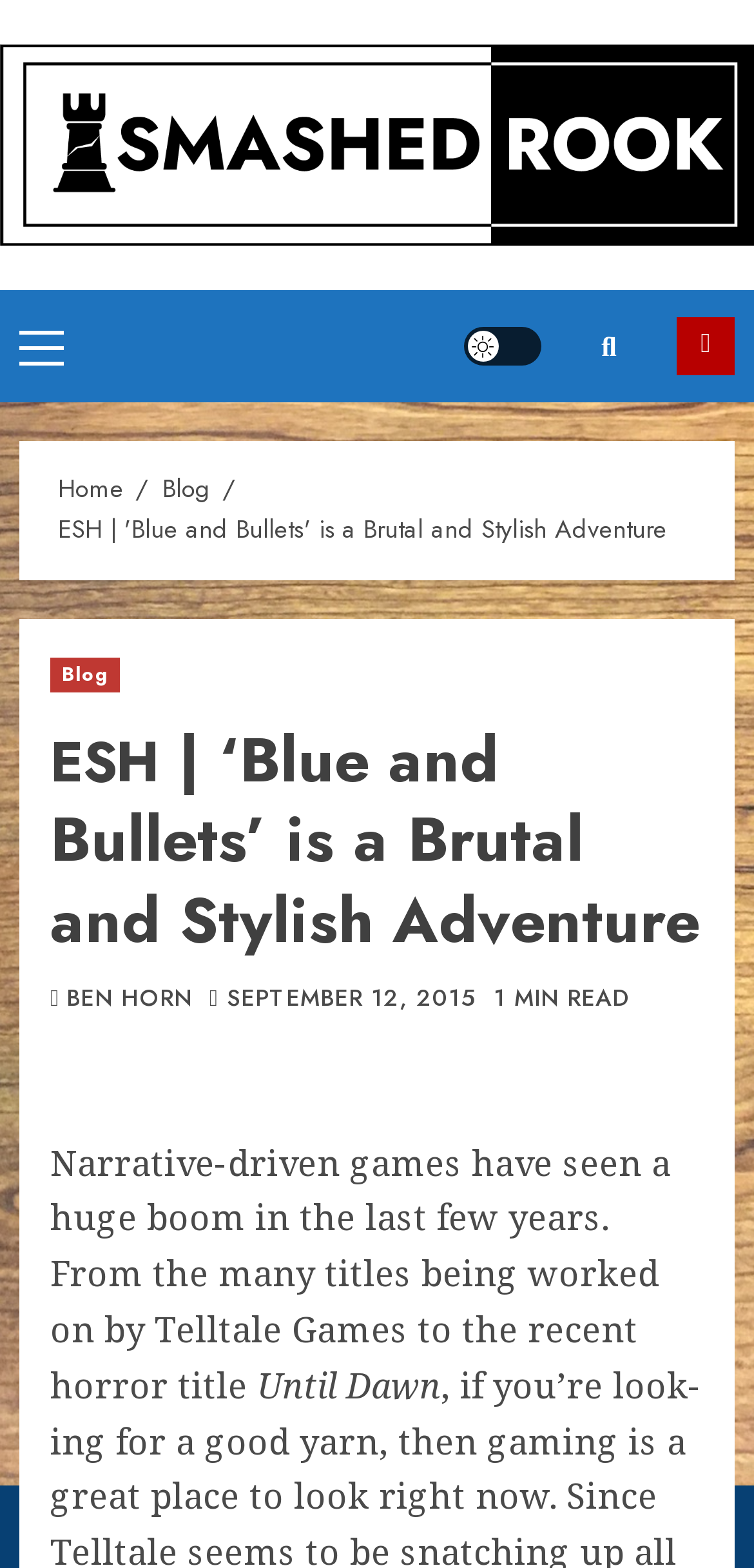Identify the bounding box coordinates of the clickable region required to complete the instruction: "Click on Primary Menu". The coordinates should be given as four float numbers within the range of 0 and 1, i.e., [left, top, right, bottom].

[0.026, 0.21, 0.085, 0.232]